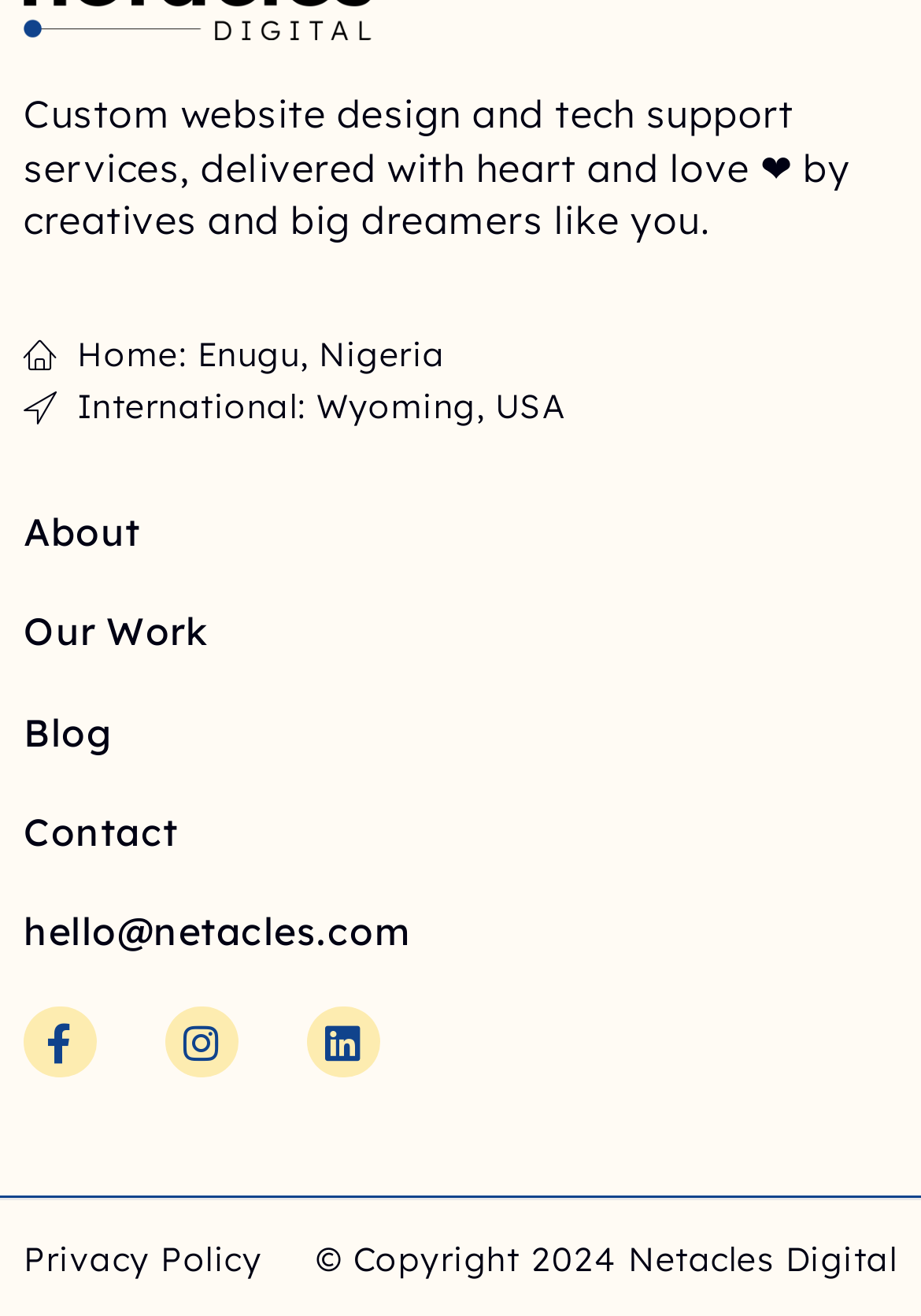Identify the bounding box coordinates of the clickable region required to complete the instruction: "Click on About". The coordinates should be given as four float numbers within the range of 0 and 1, i.e., [left, top, right, bottom].

[0.026, 0.384, 0.226, 0.424]